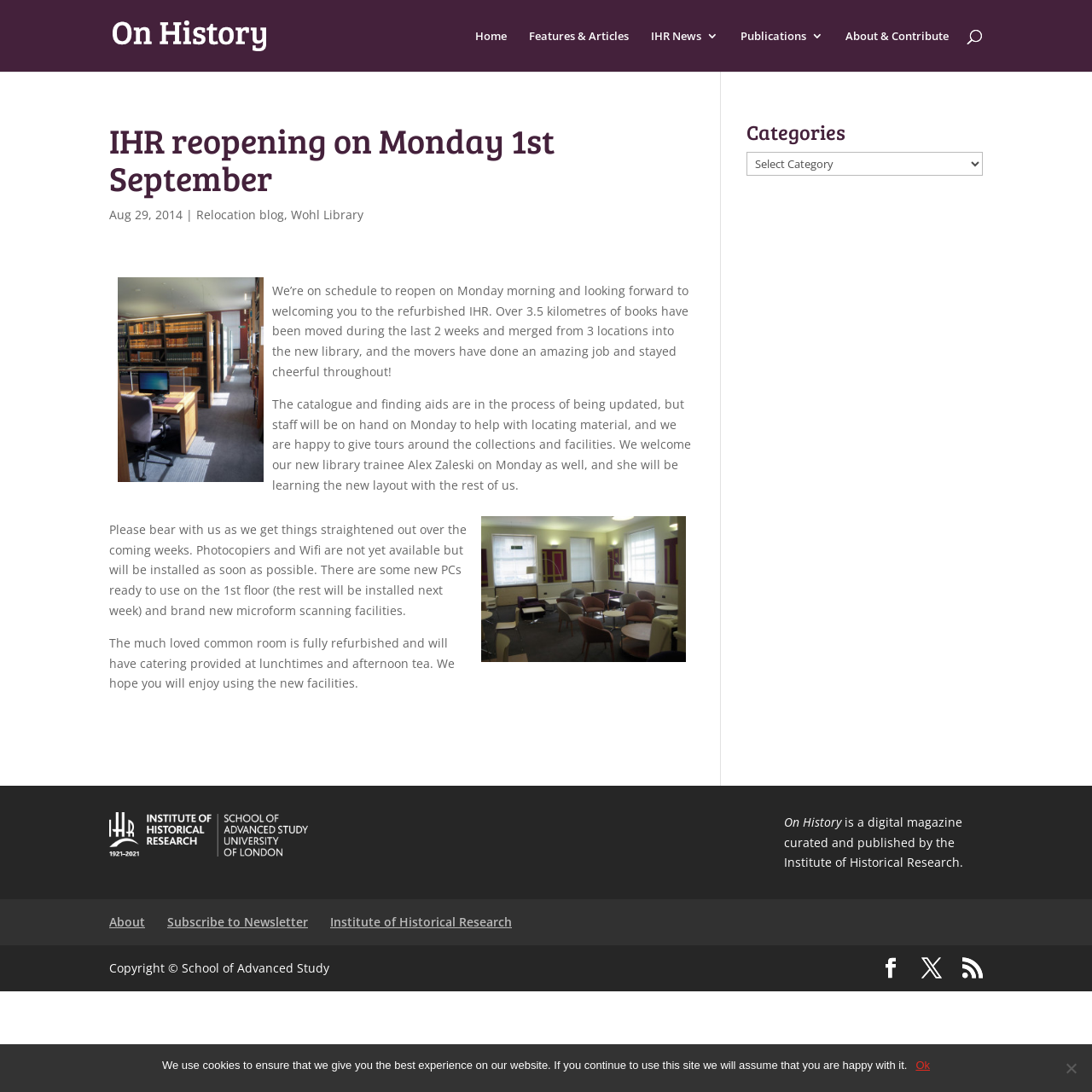Provide your answer to the question using just one word or phrase: What facilities are not yet available?

Photocopiers and Wifi